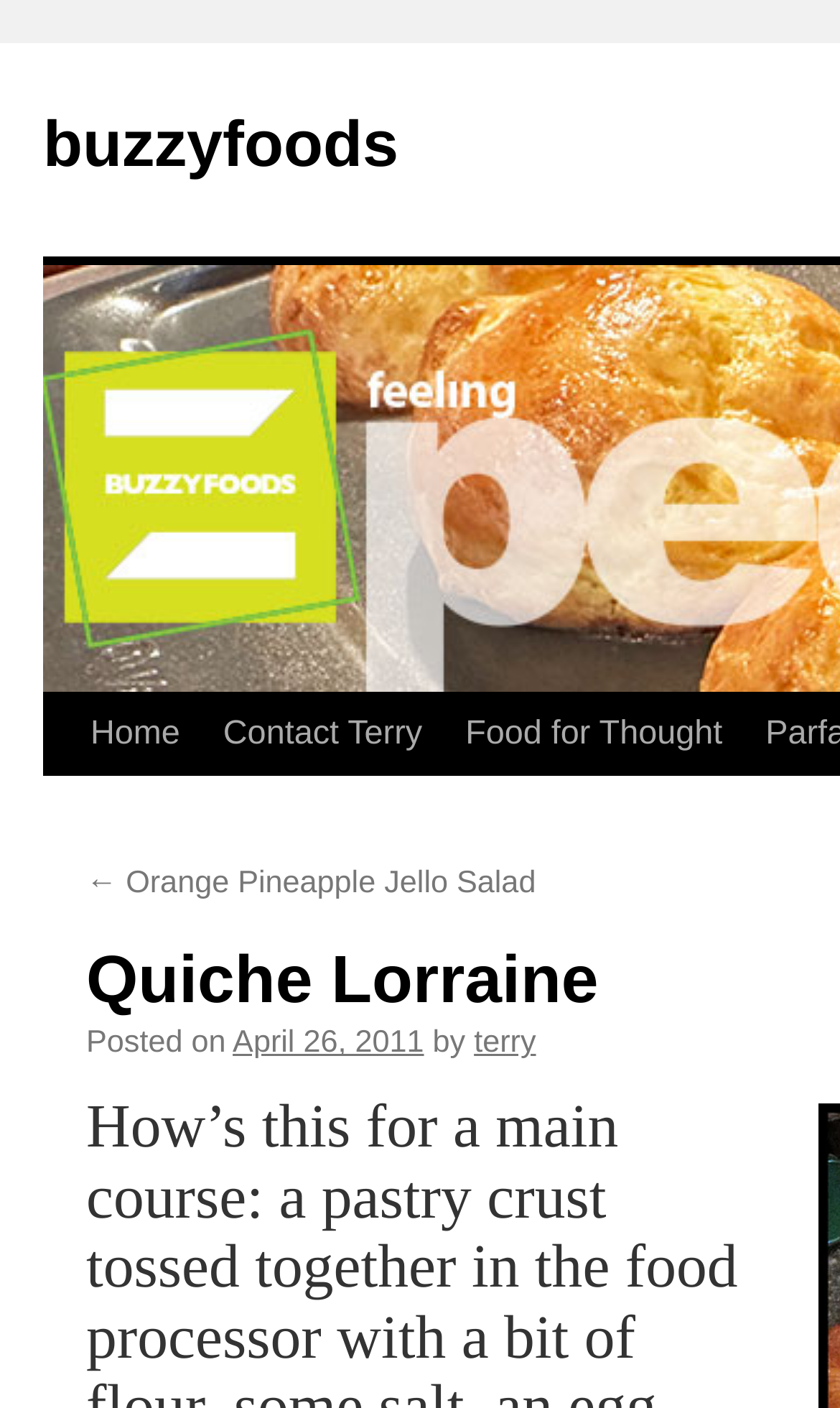What is the date of the post?
Based on the image, provide your answer in one word or phrase.

April 26, 2011